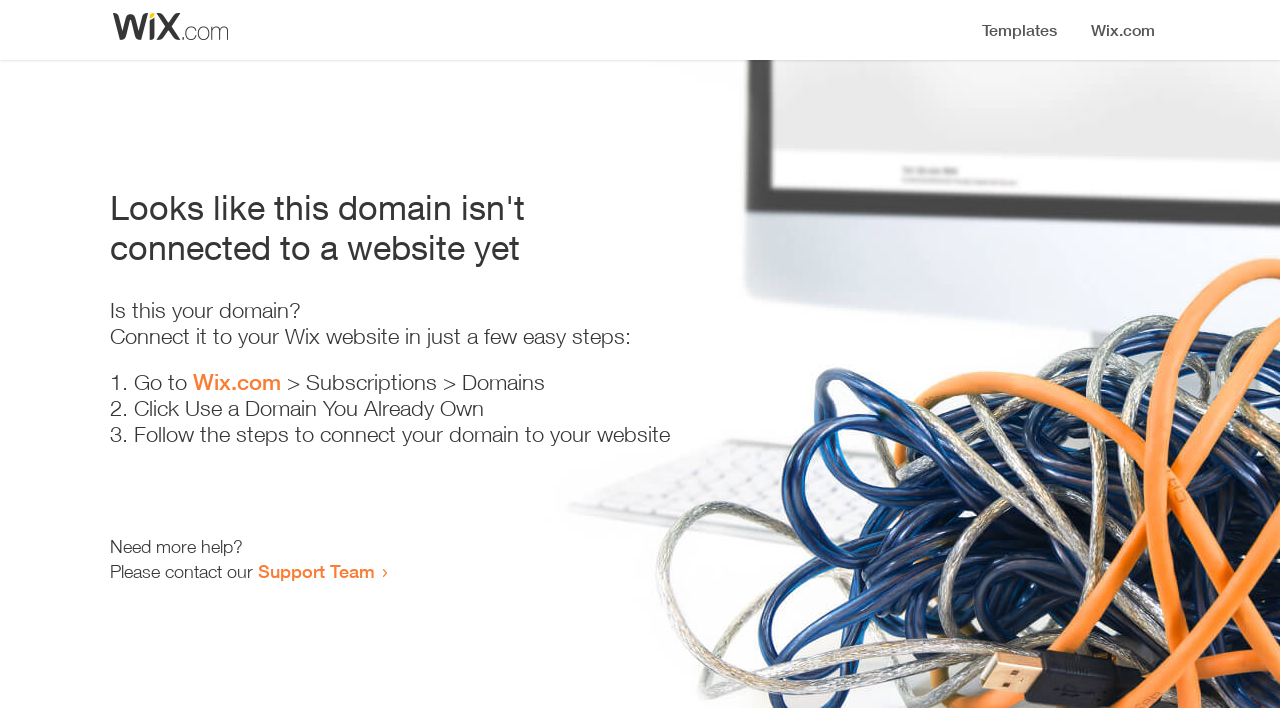Please reply to the following question with a single word or a short phrase:
What should I do if I need more help?

Contact Support Team